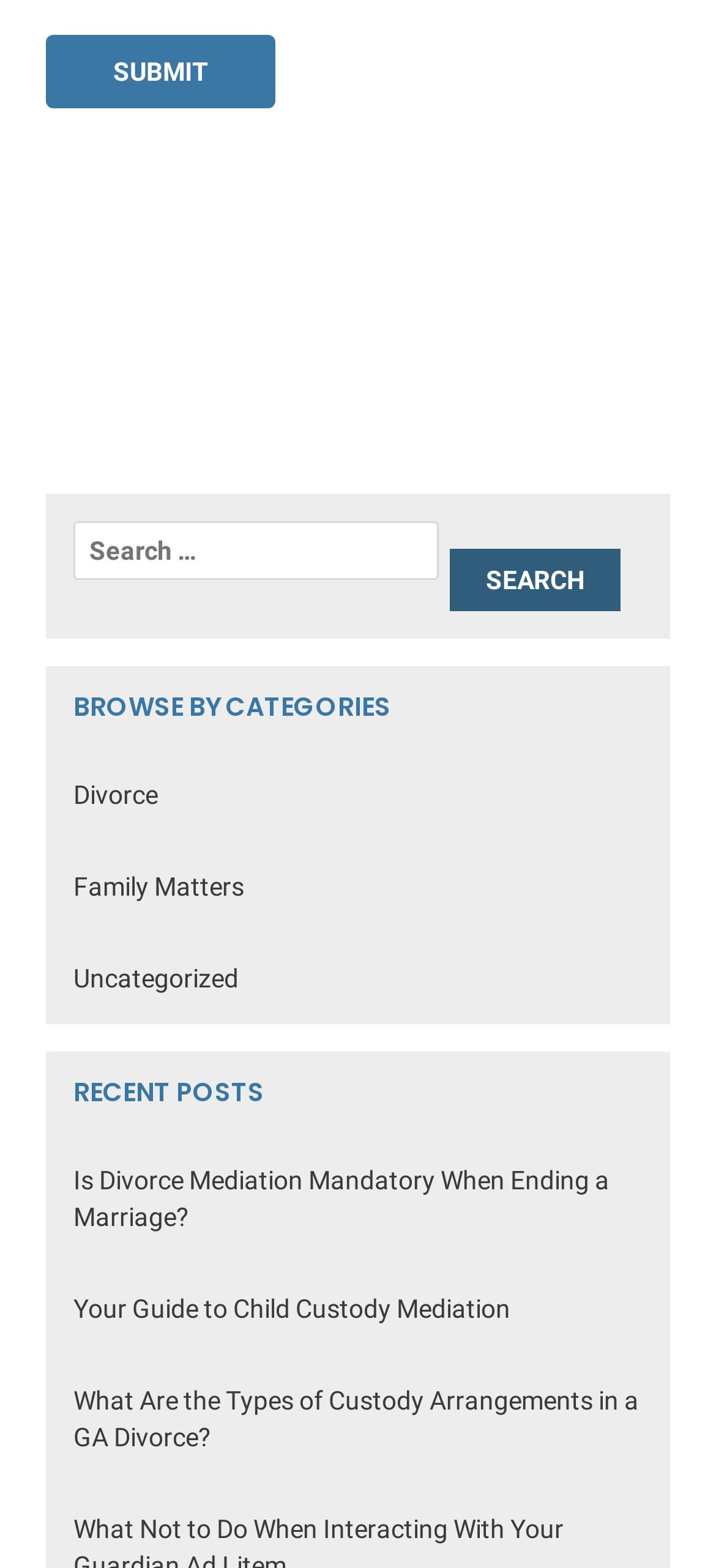Please determine the bounding box coordinates of the element's region to click for the following instruction: "browse divorce category".

[0.103, 0.498, 0.221, 0.516]